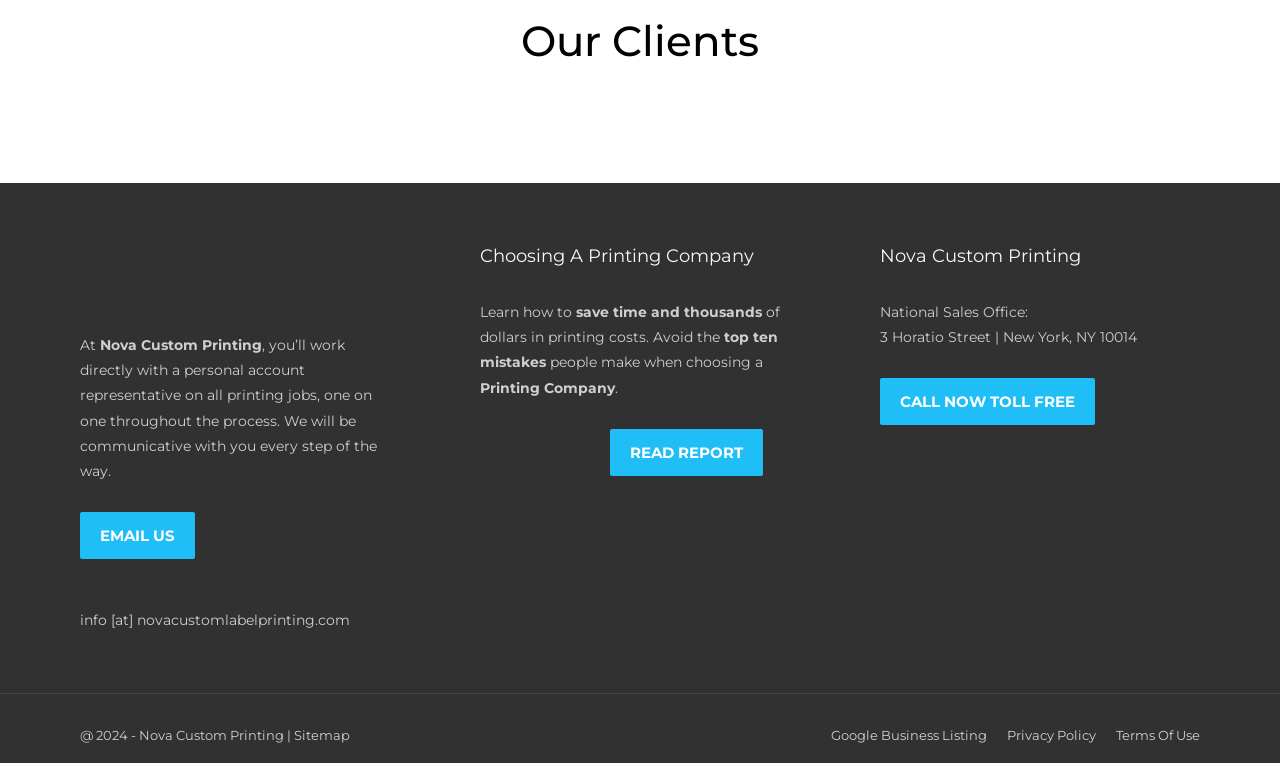What is the link to read the report?
Answer the question with as much detail as you can, using the image as a reference.

I found the link 'READ REPORT' in the link element with bounding box coordinates [0.477, 0.562, 0.596, 0.624] which is next to the figure element with bounding box coordinates [0.375, 0.562, 0.477, 0.727].